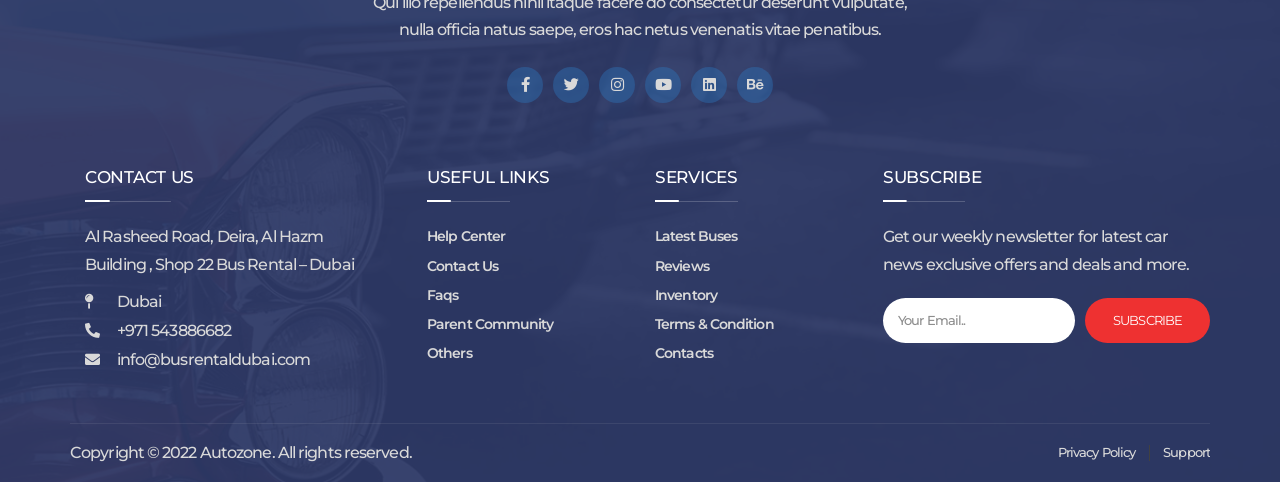Given the description of the UI element: "Terms & Condition", predict the bounding box coordinates in the form of [left, top, right, bottom], with each value being a float between 0 and 1.

[0.512, 0.645, 0.647, 0.702]